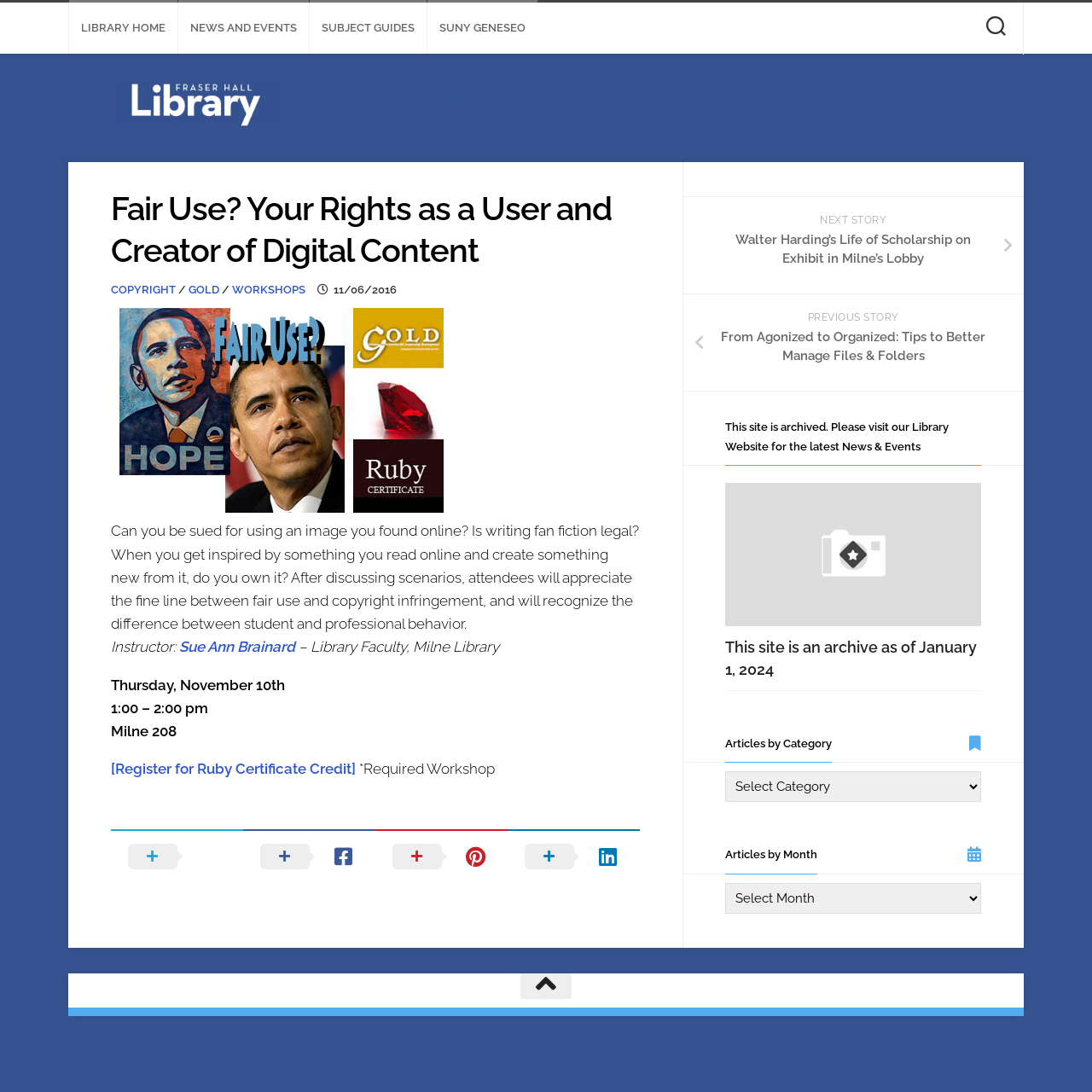Utilize the details in the image to give a detailed response to the question: What is the title of the article?

I determined the title of the article by looking at the heading element with the text 'Fair Use? Your Rights as a User and Creator of Digital Content' which is located at the top of the article section.